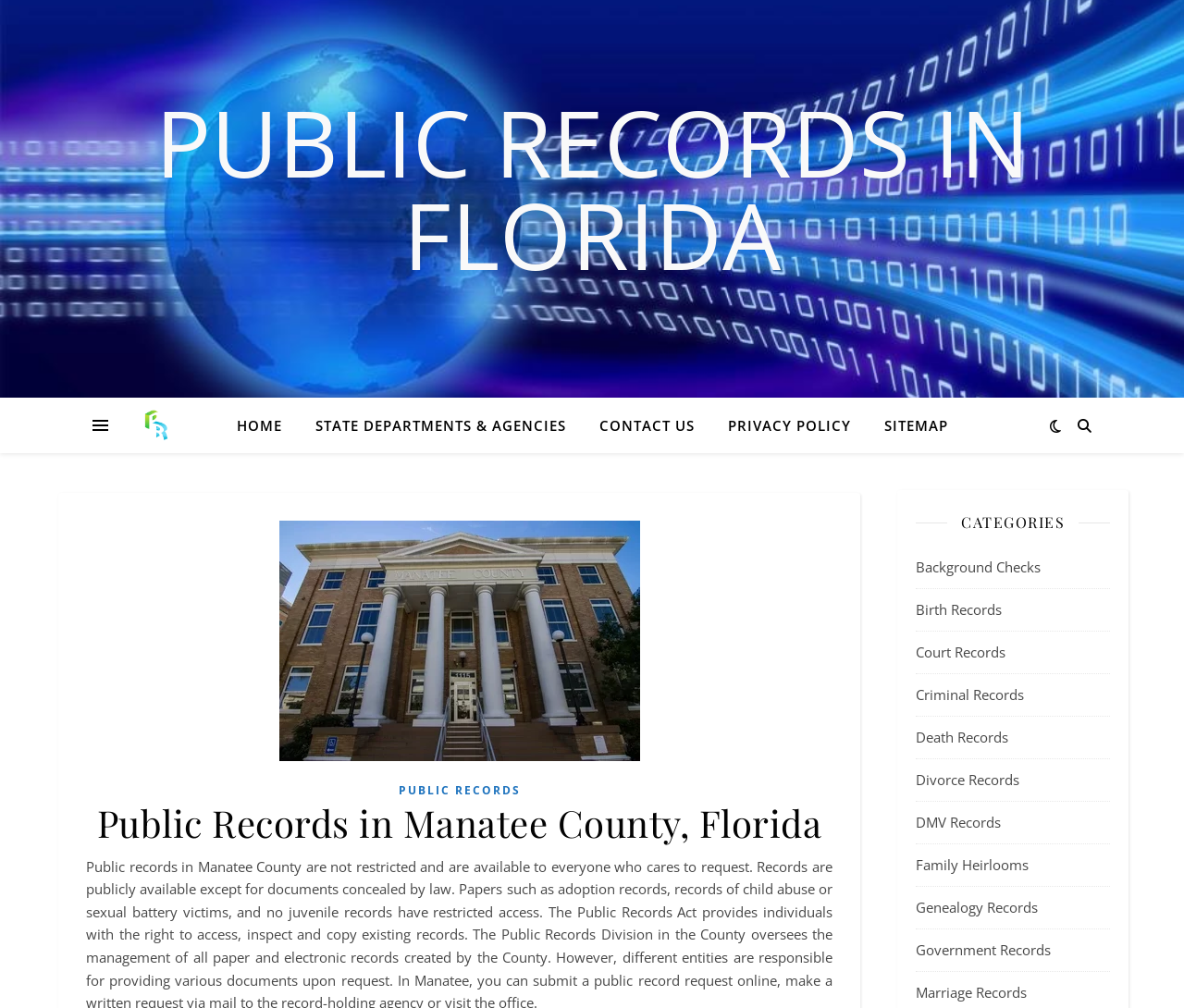Specify the bounding box coordinates of the area that needs to be clicked to achieve the following instruction: "Learn how to Get Crypto".

None